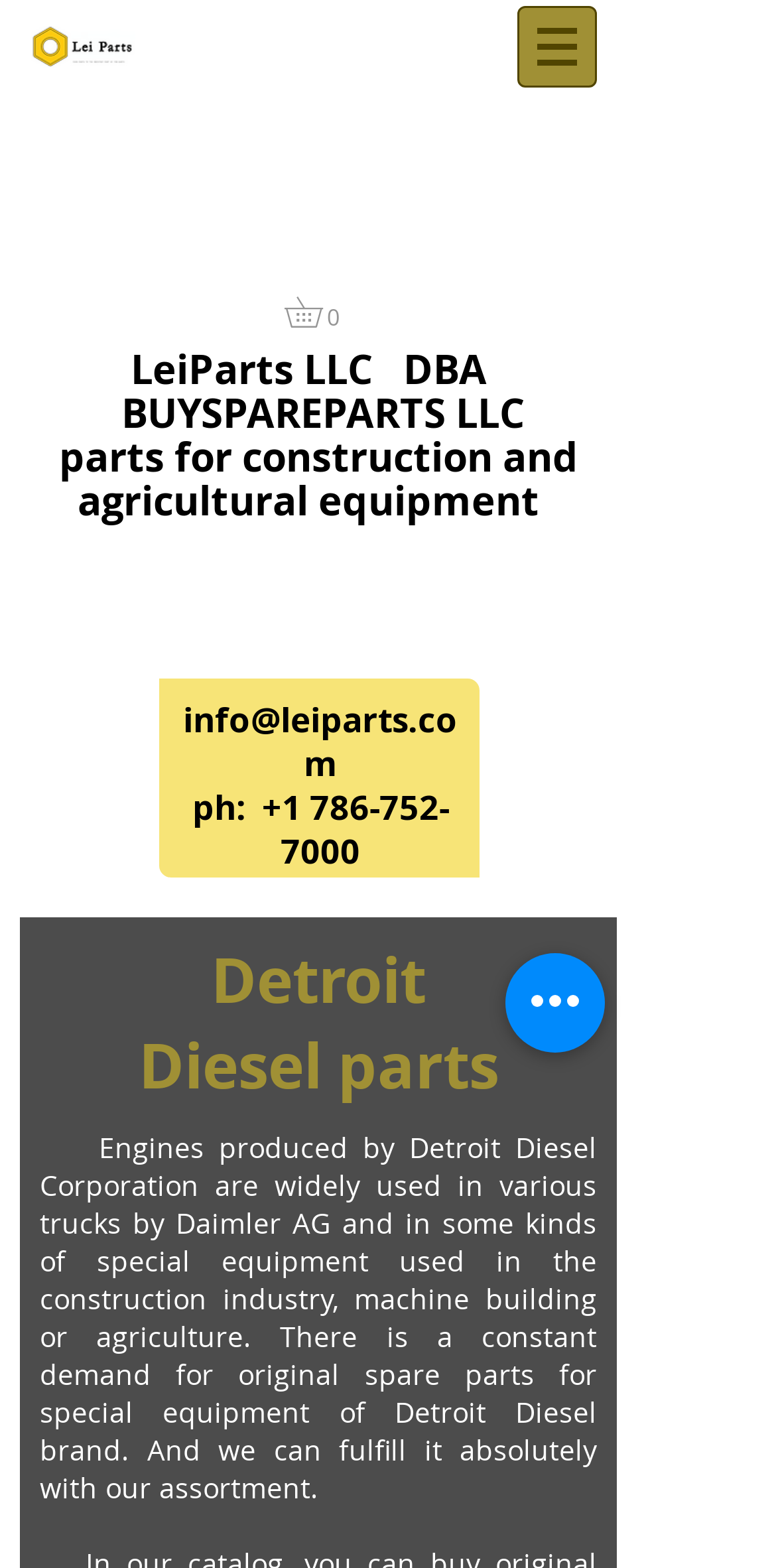Find the bounding box coordinates for the HTML element described as: "info@leiparts.com". The coordinates should consist of four float values between 0 and 1, i.e., [left, top, right, bottom].

[0.236, 0.444, 0.59, 0.501]